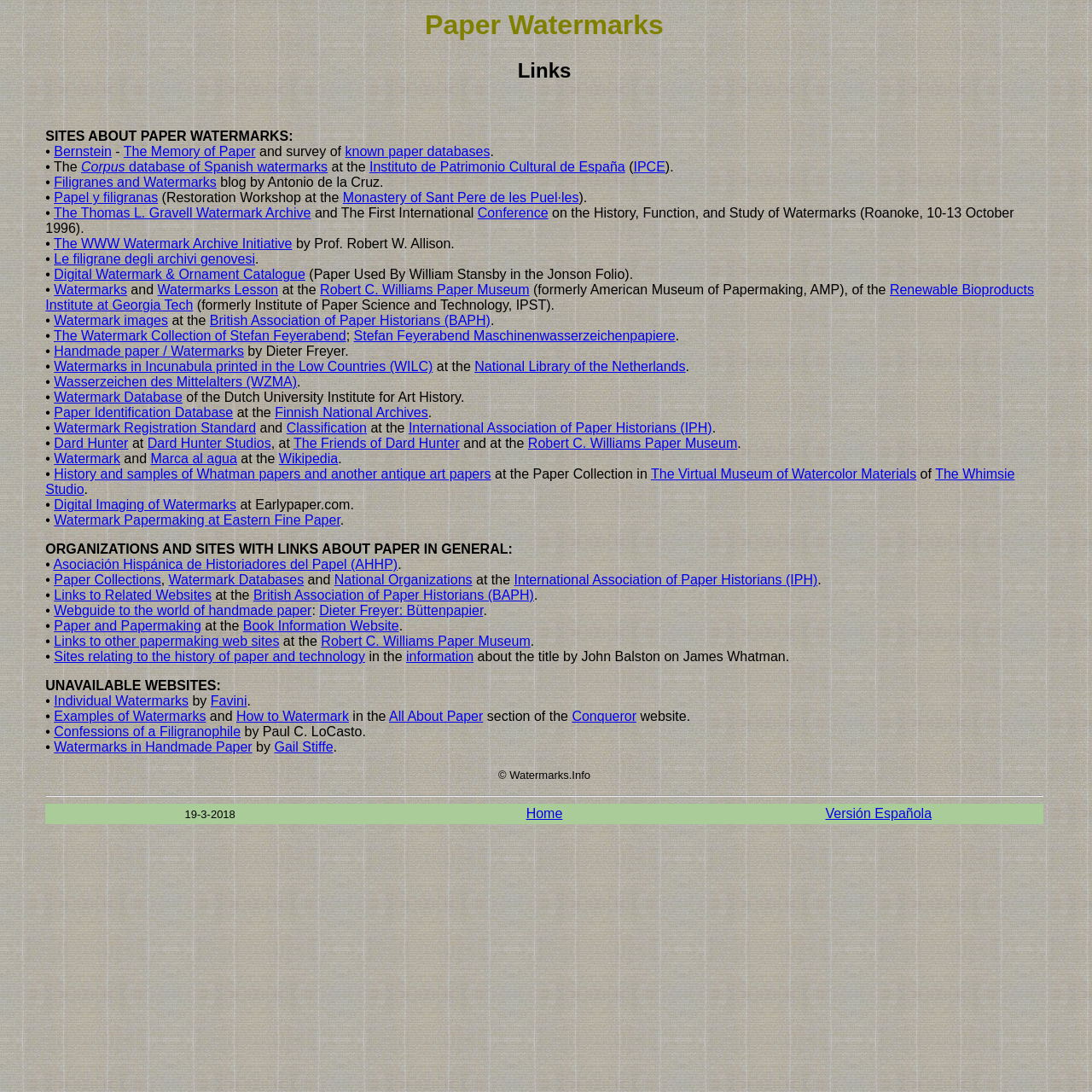What is the name of the museum mentioned in the webpage?
Please respond to the question with a detailed and thorough explanation.

The webpage mentions the 'Robert C. Williams Paper Museum' (formerly American Museum of Papermaking, AMP) as one of the resources related to paper watermarks.